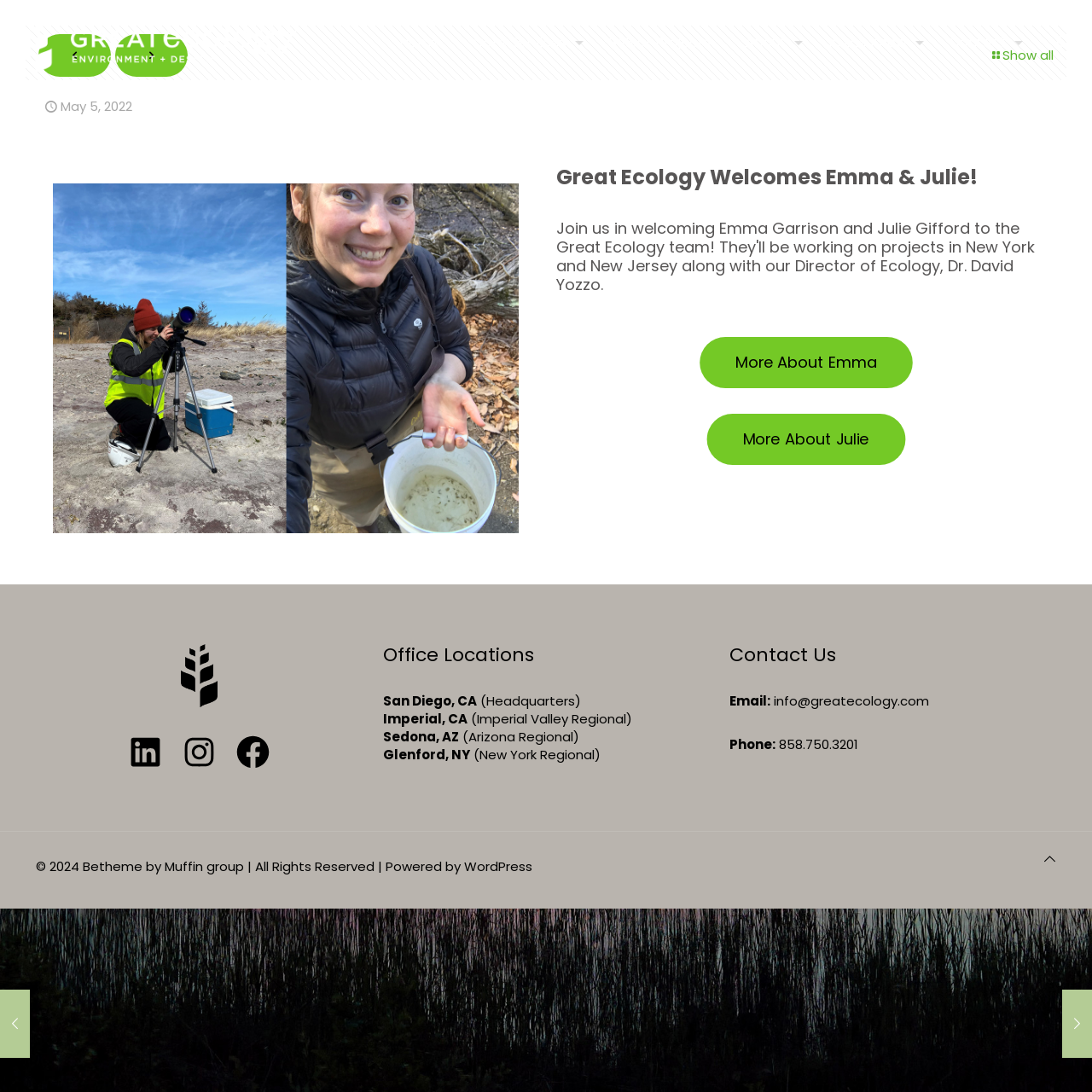Find the UI element described as: "In the Know" and predict its bounding box coordinates. Ensure the coordinates are four float numbers between 0 and 1, [left, top, right, bottom].

[0.743, 0.0, 0.854, 0.078]